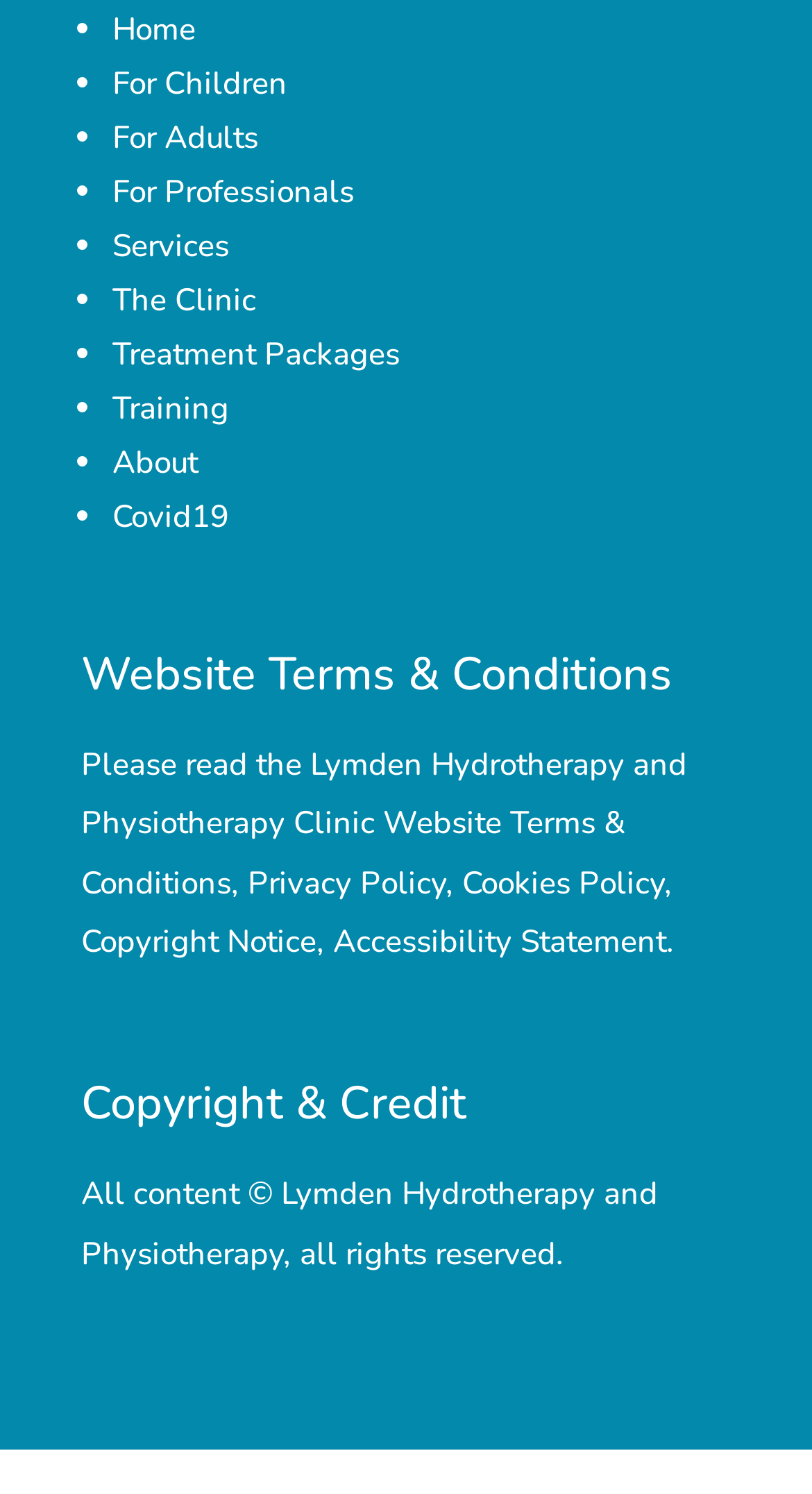Can you specify the bounding box coordinates of the area that needs to be clicked to fulfill the following instruction: "view services"?

[0.138, 0.15, 0.282, 0.178]